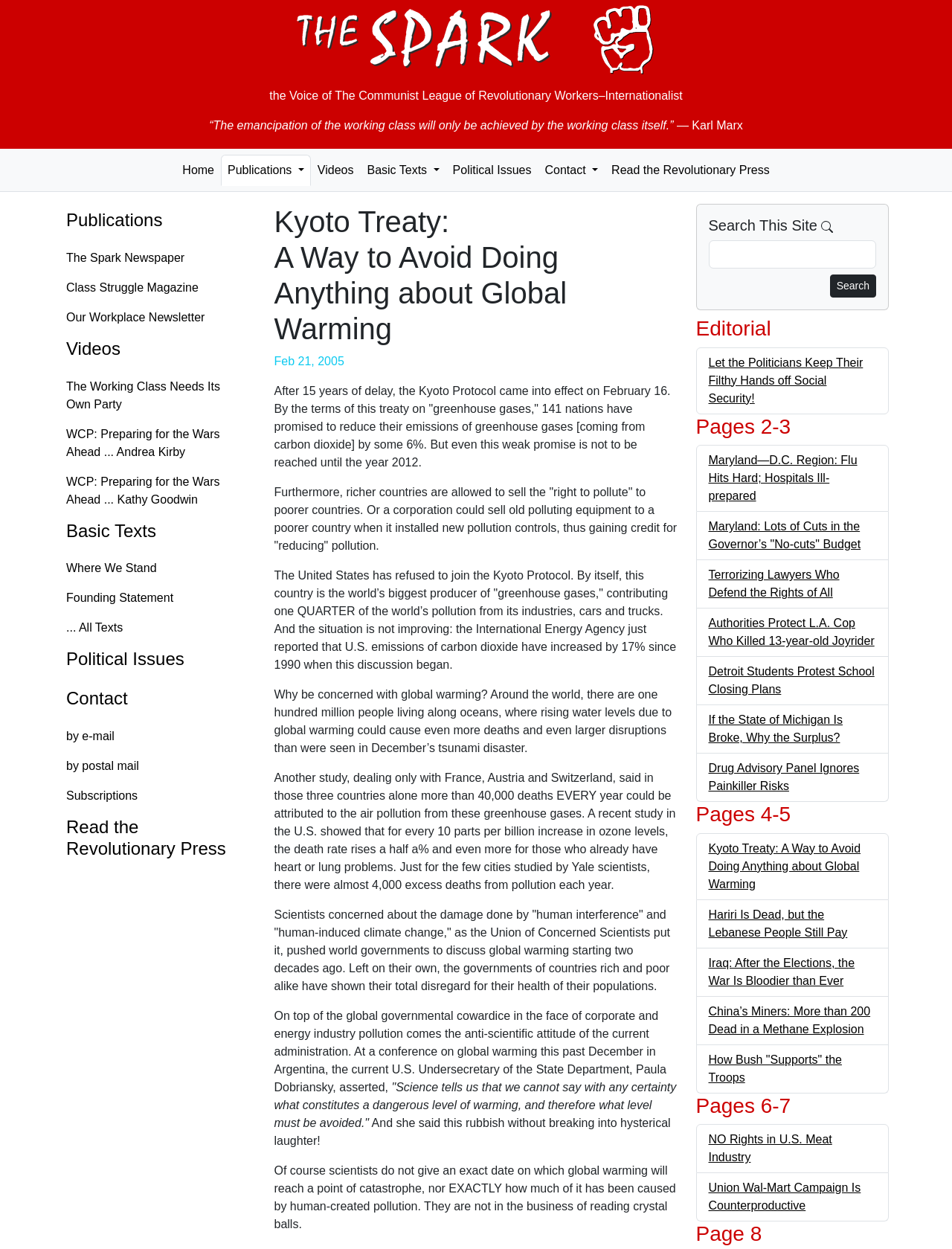Determine the bounding box for the described HTML element: "Publications". Ensure the coordinates are four float numbers between 0 and 1 in the format [left, top, right, bottom].

[0.057, 0.163, 0.269, 0.19]